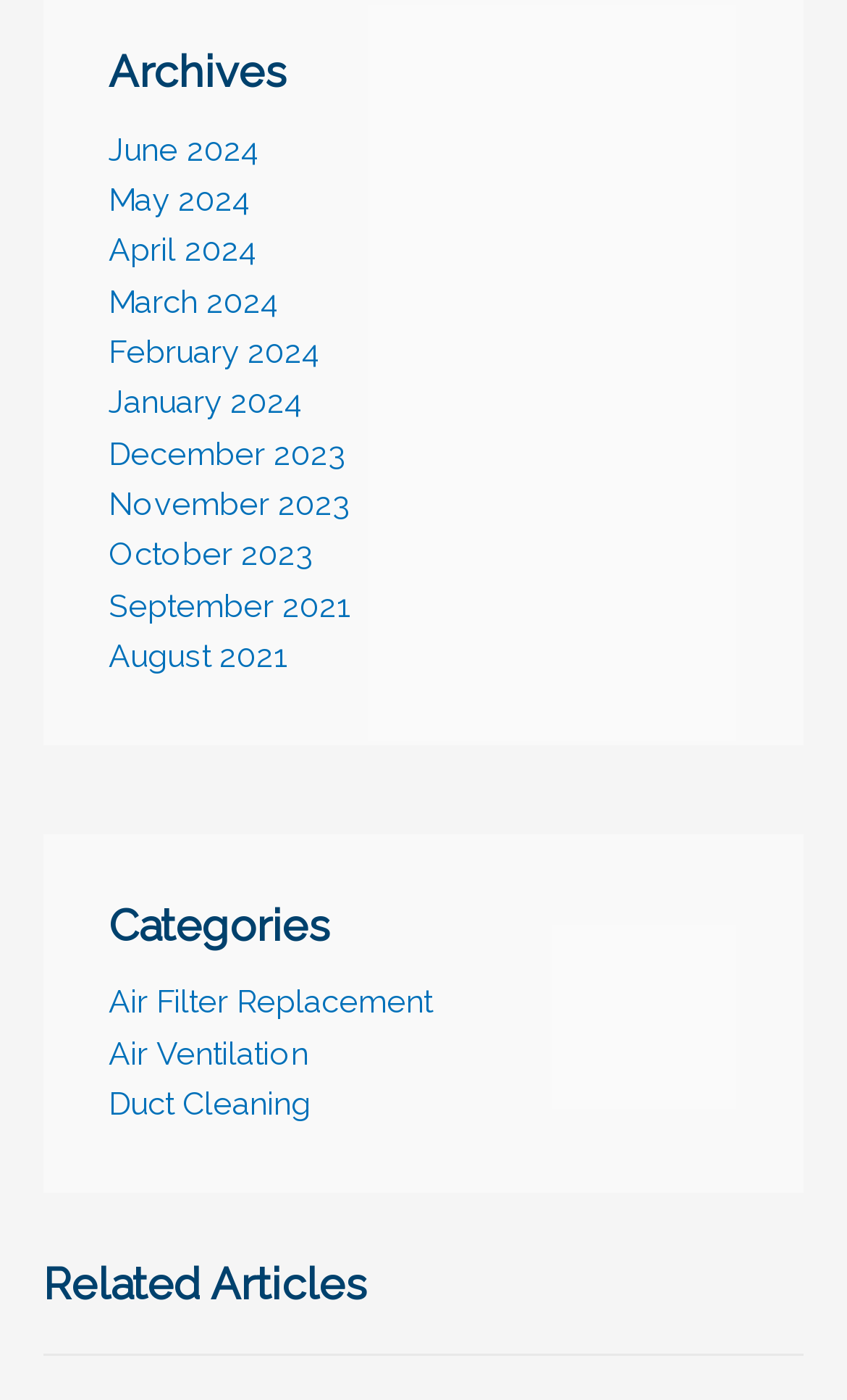Please respond to the question using a single word or phrase:
How many links are under the 'Archives' heading?

12